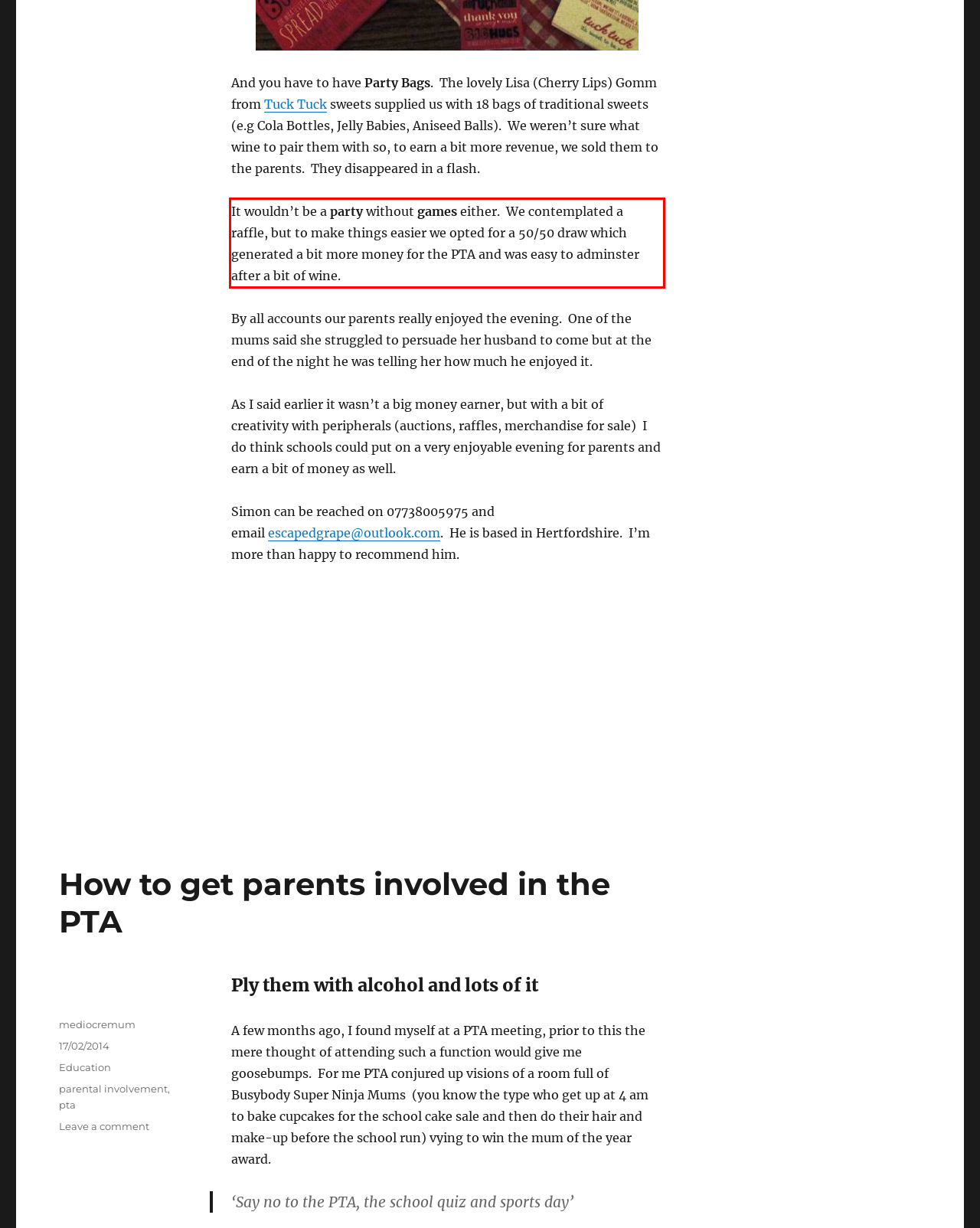Please extract the text content from the UI element enclosed by the red rectangle in the screenshot.

It wouldn’t be a party without games either. We contemplated a raffle, but to make things easier we opted for a 50/50 draw which generated a bit more money for the PTA and was easy to adminster after a bit of wine.